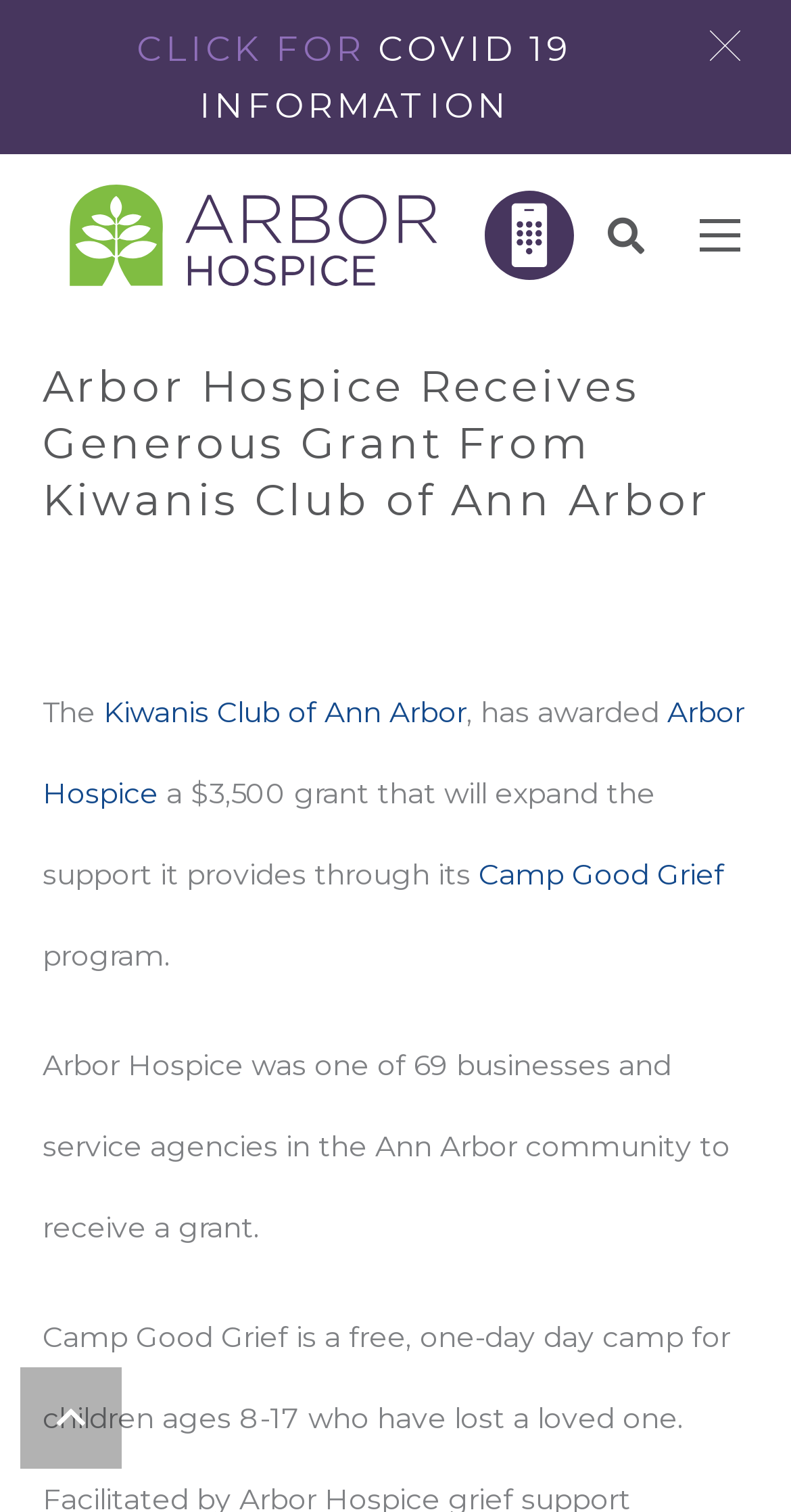Identify the bounding box of the UI component described as: "Arbor Hospice".

[0.054, 0.458, 0.941, 0.536]